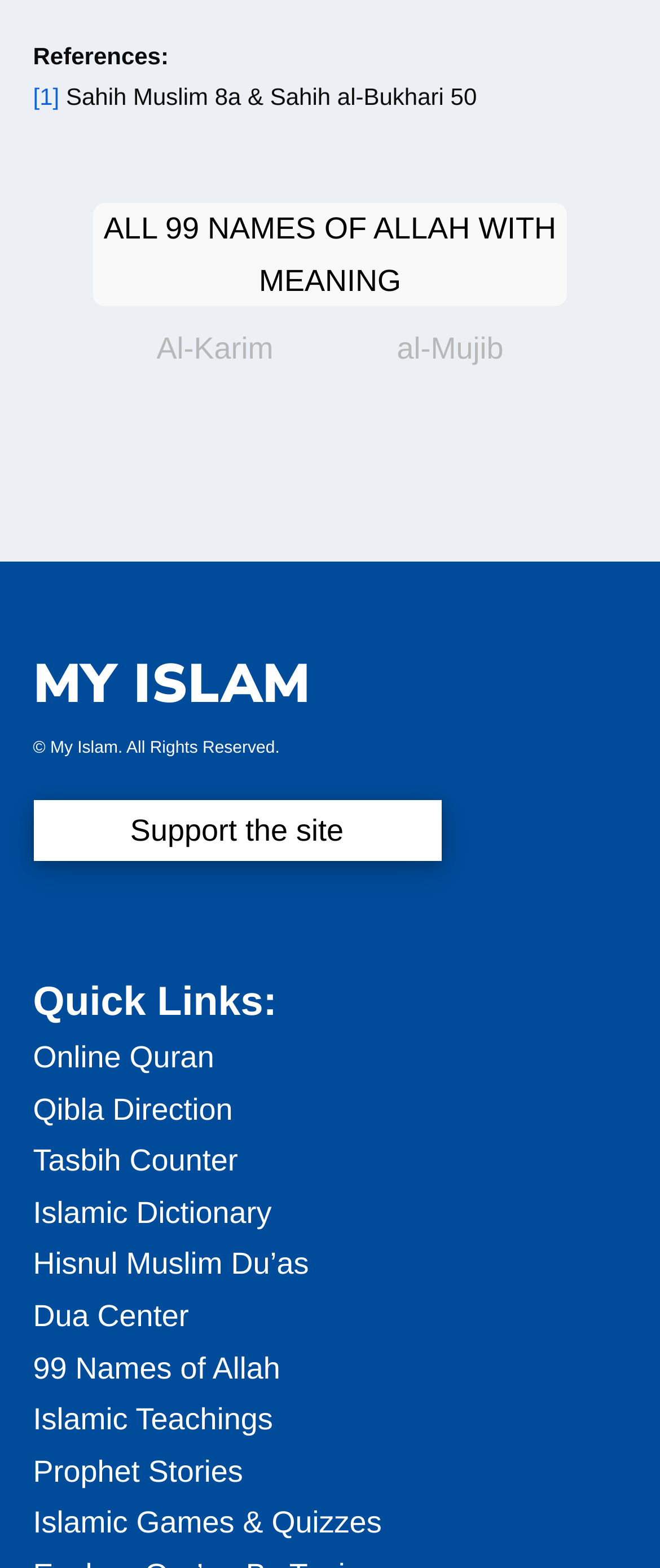Please determine the bounding box coordinates for the element that should be clicked to follow these instructions: "Support the site".

[0.197, 0.519, 0.521, 0.541]